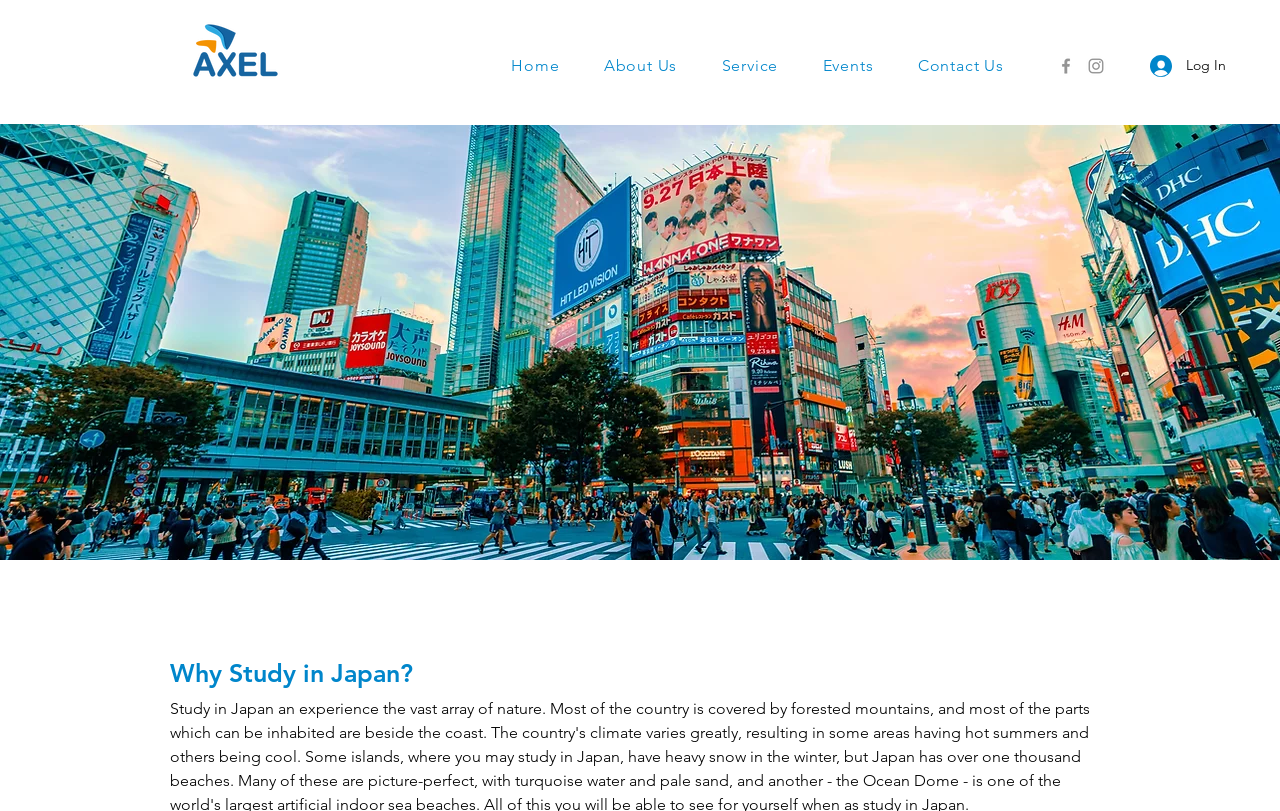Determine the bounding box coordinates of the section I need to click to execute the following instruction: "Click the Log In button". Provide the coordinates as four float numbers between 0 and 1, i.e., [left, top, right, bottom].

[0.888, 0.06, 0.948, 0.102]